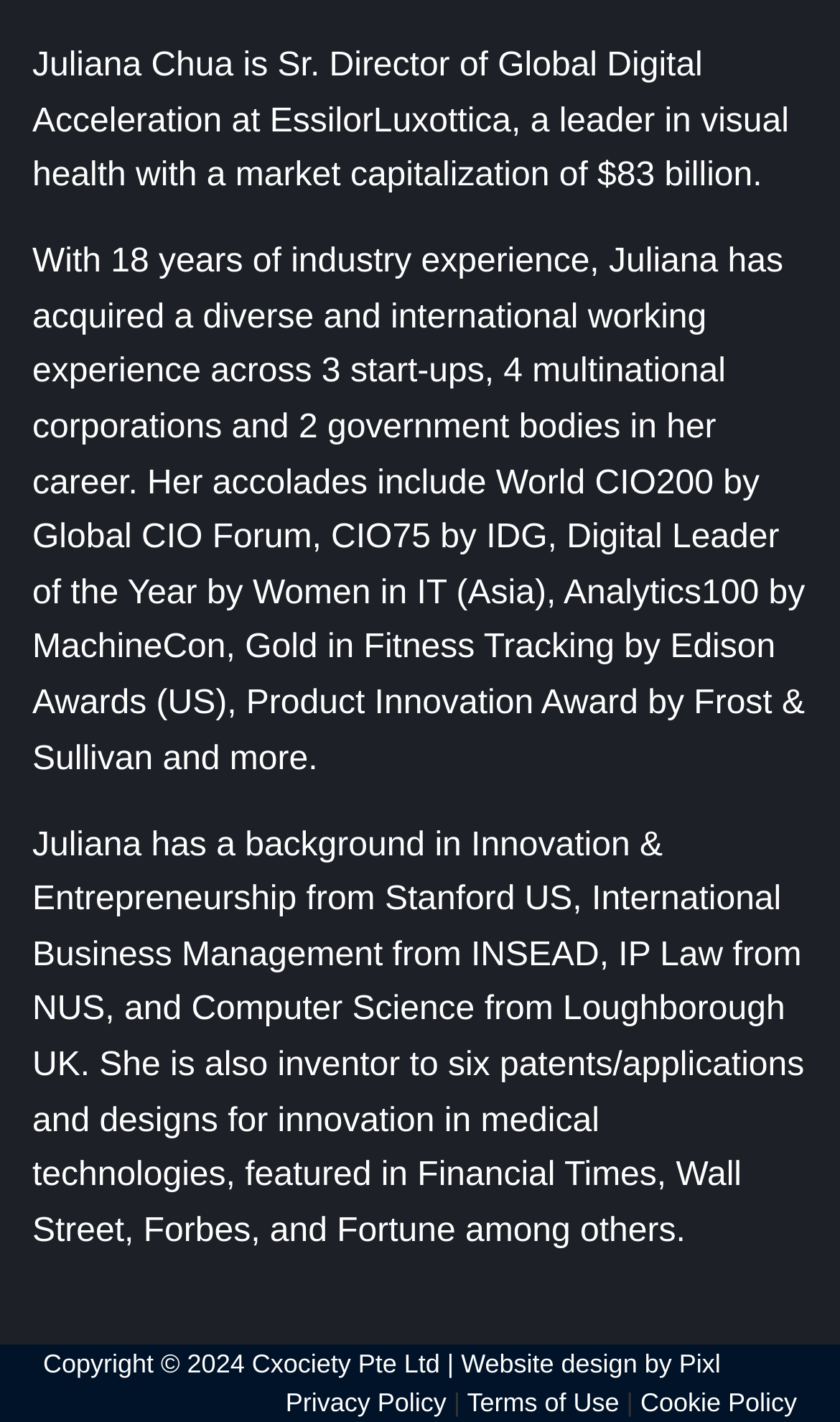Who designed the website? Based on the image, give a response in one word or a short phrase.

Pixl